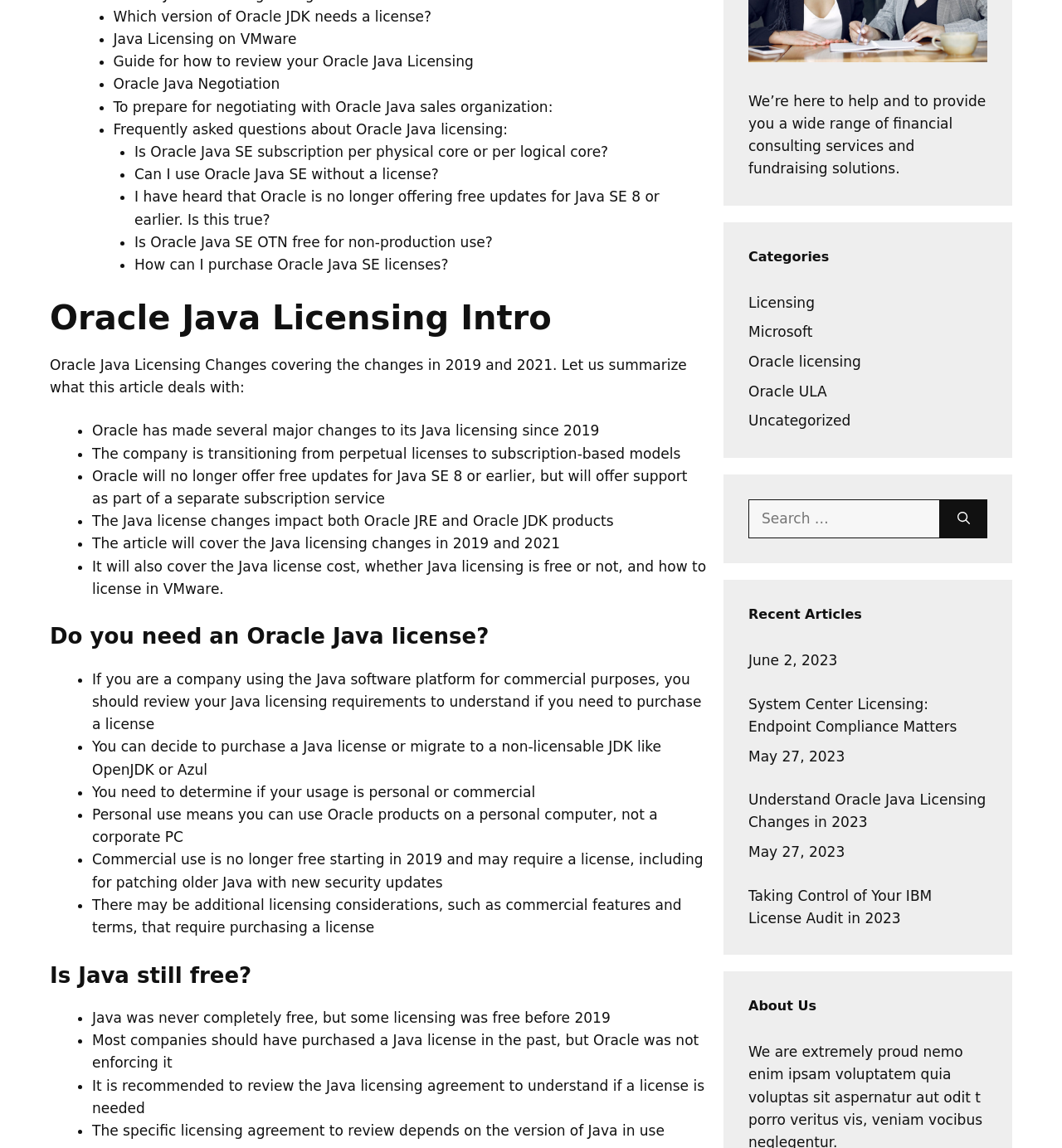Given the description "Oracle Java Negotiation", provide the bounding box coordinates of the corresponding UI element.

[0.107, 0.066, 0.264, 0.08]